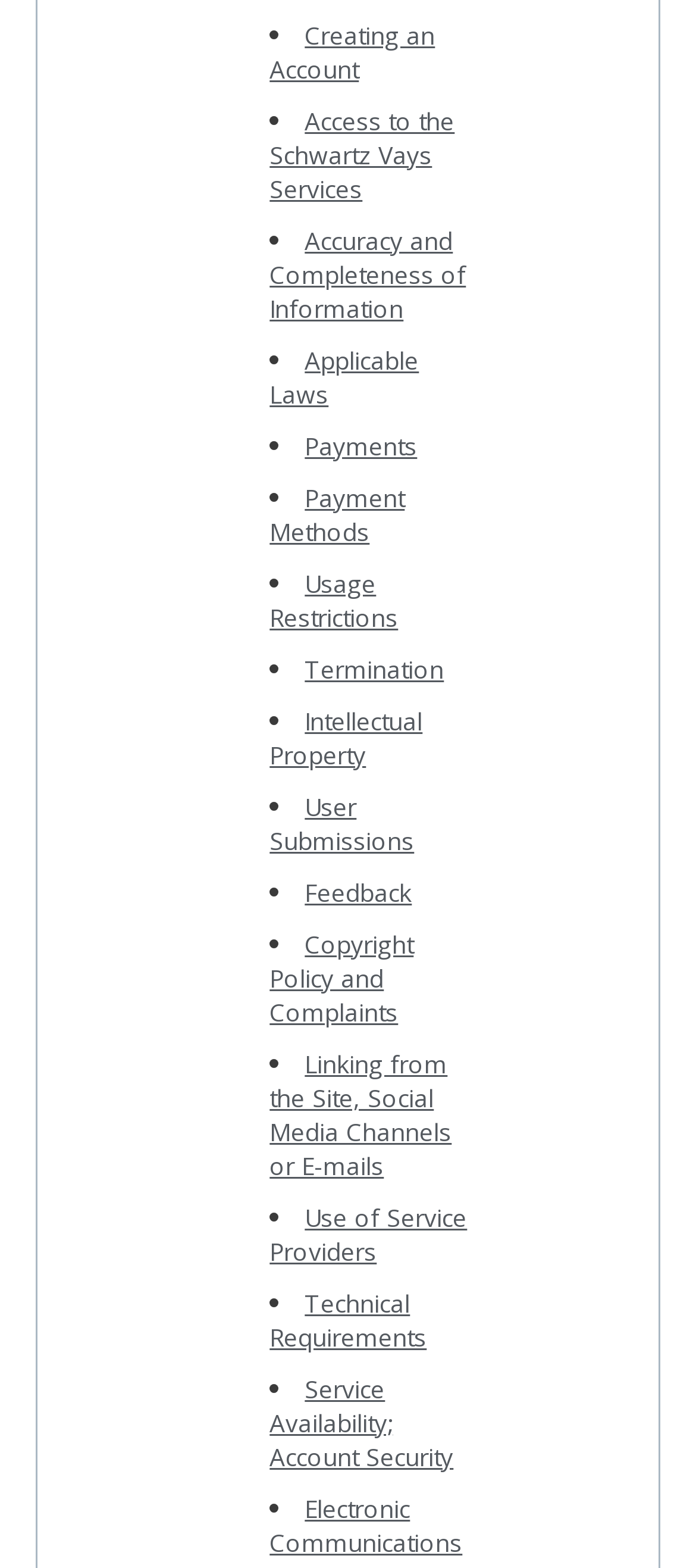Please identify the bounding box coordinates of the region to click in order to complete the task: "View Creating an Account". The coordinates must be four float numbers between 0 and 1, specified as [left, top, right, bottom].

[0.387, 0.011, 0.625, 0.054]